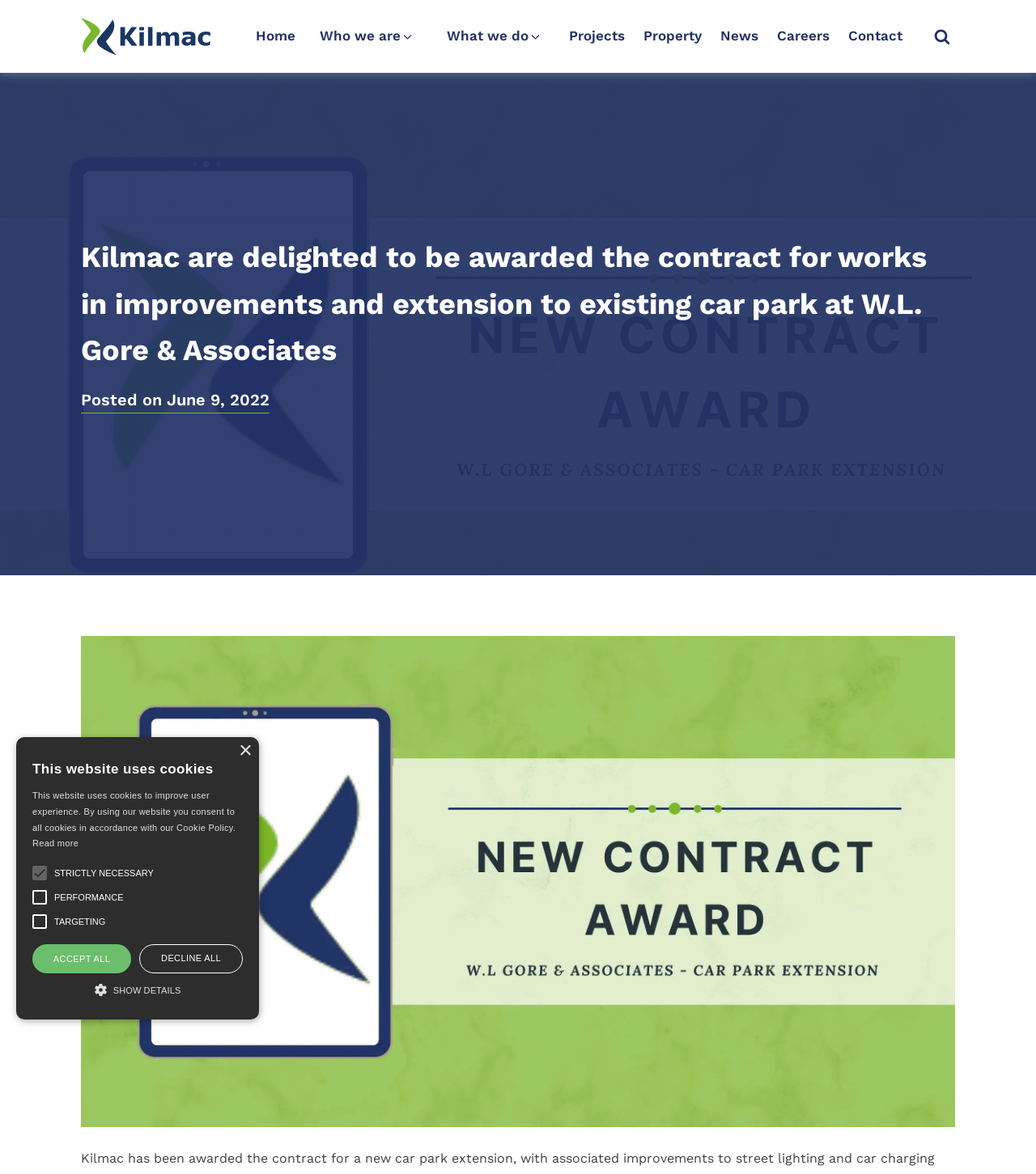Determine the bounding box coordinates of the UI element described below. Use the format (top-left x, top-left y, bottom-right x, bottom-right y) with floating point numbers between 0 and 1: What we do

[0.423, 0.018, 0.531, 0.044]